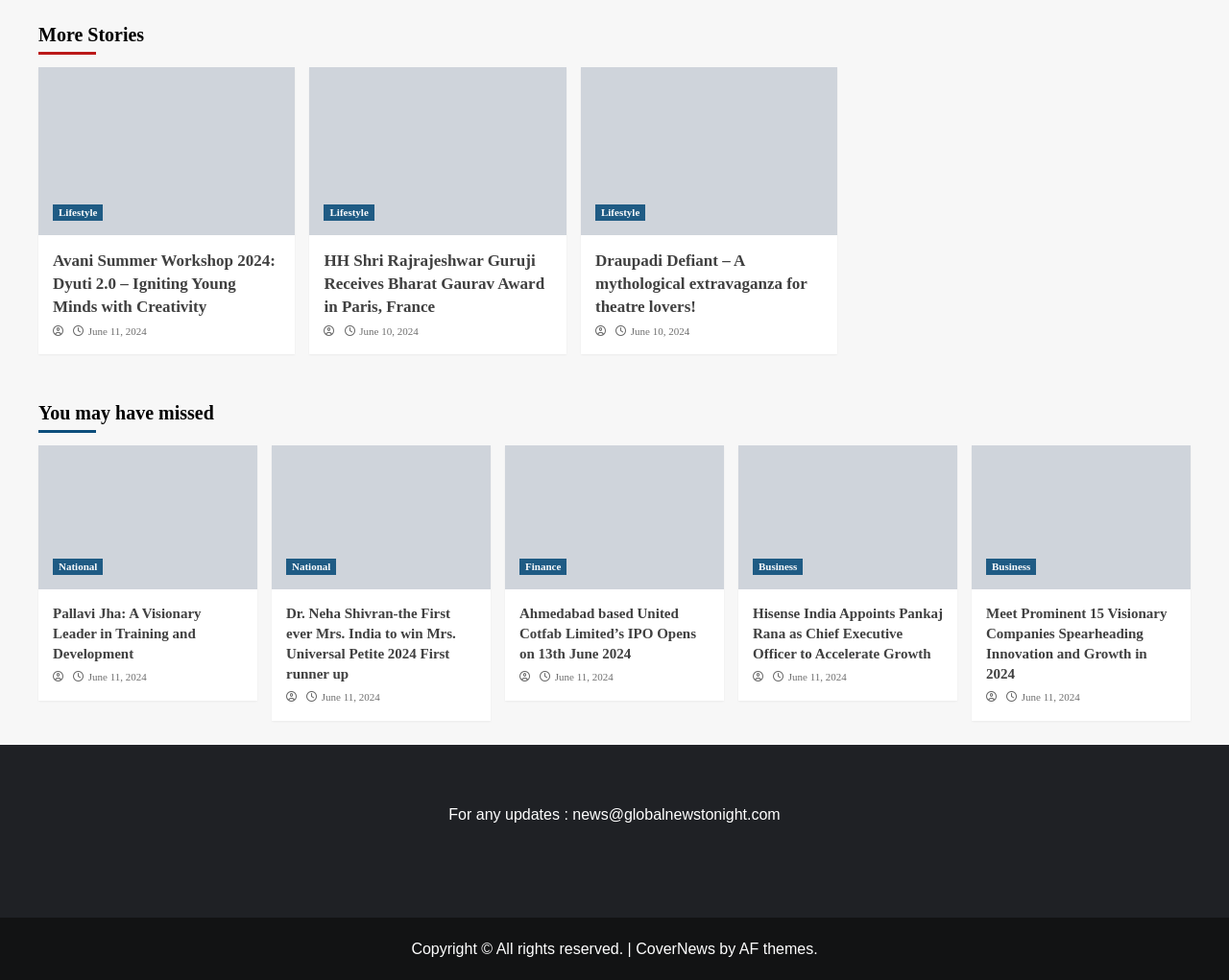Find the bounding box coordinates corresponding to the UI element with the description: "Business". The coordinates should be formatted as [left, top, right, bottom], with values as floats between 0 and 1.

[0.802, 0.57, 0.843, 0.587]